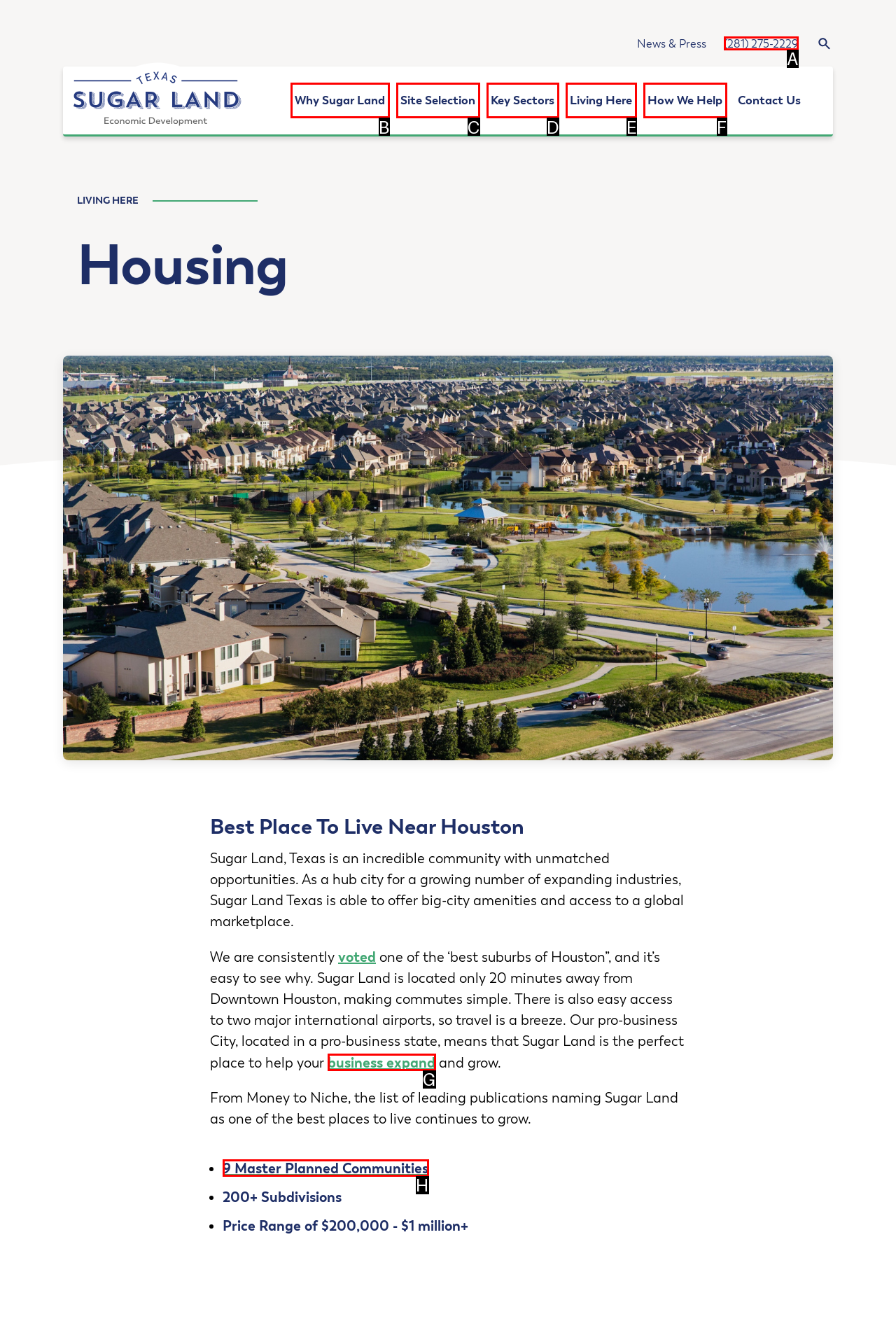Tell me which one HTML element best matches the description: 9 Master Planned Communities Answer with the option's letter from the given choices directly.

H